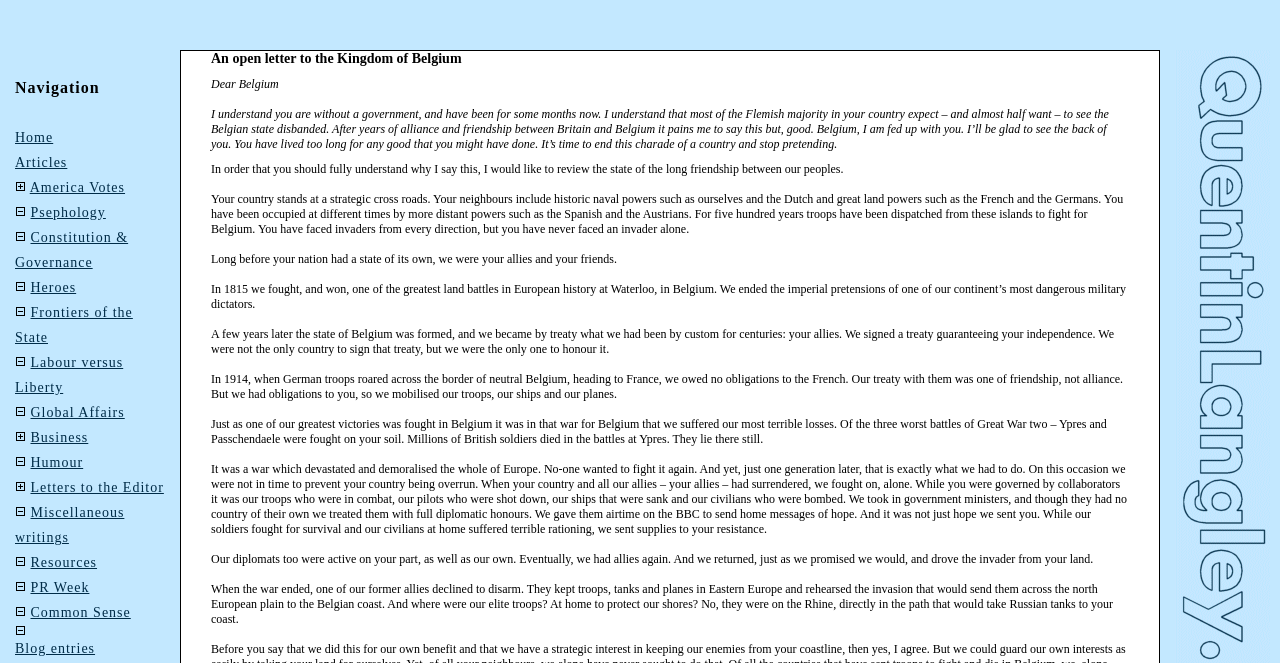Determine the bounding box coordinates of the clickable region to carry out the instruction: "Explore the 'Global Affairs' section".

[0.024, 0.611, 0.097, 0.633]